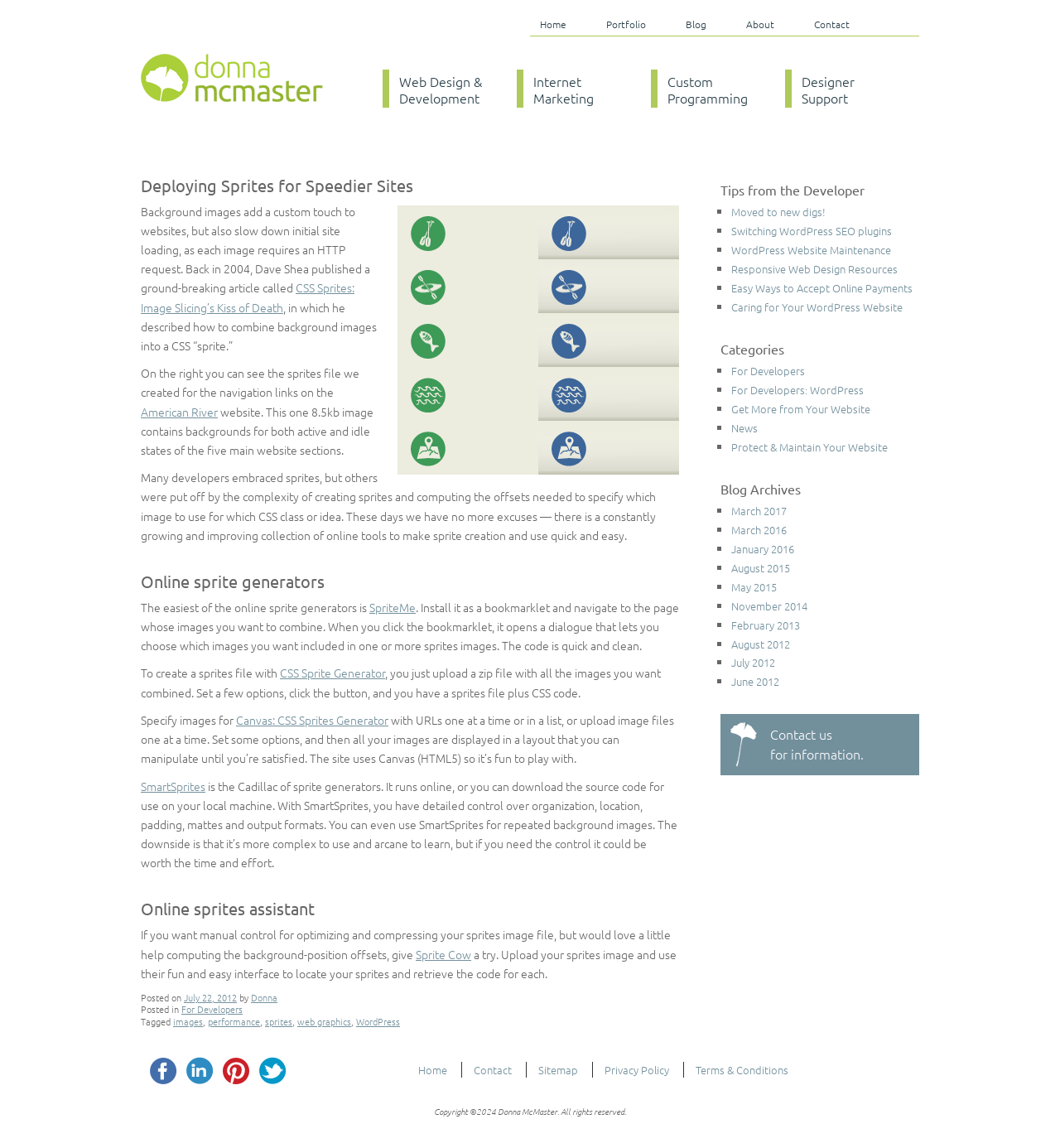Identify the bounding box coordinates for the UI element mentioned here: "Responsive Web Design Resources". Provide the coordinates as four float values between 0 and 1, i.e., [left, top, right, bottom].

[0.69, 0.227, 0.847, 0.241]